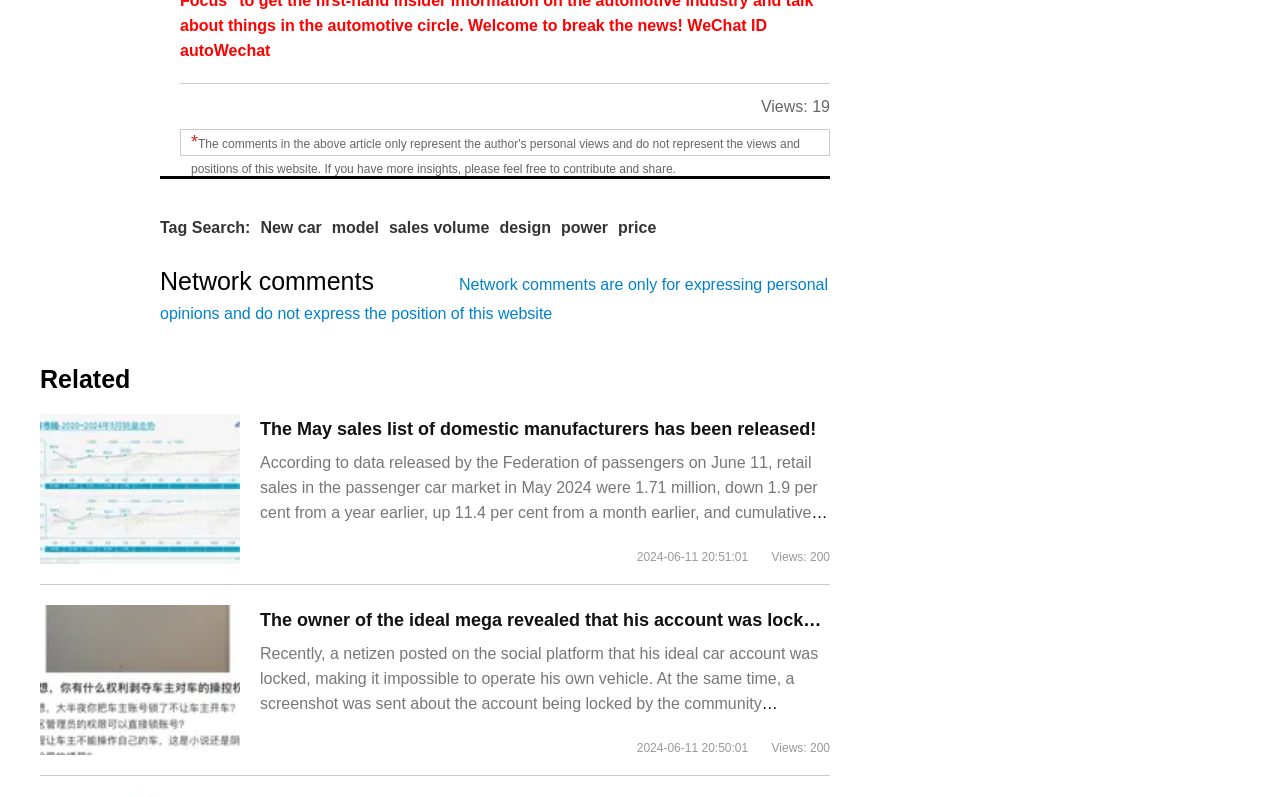What is the number of views for the first article? Refer to the image and provide a one-word or short phrase answer.

19